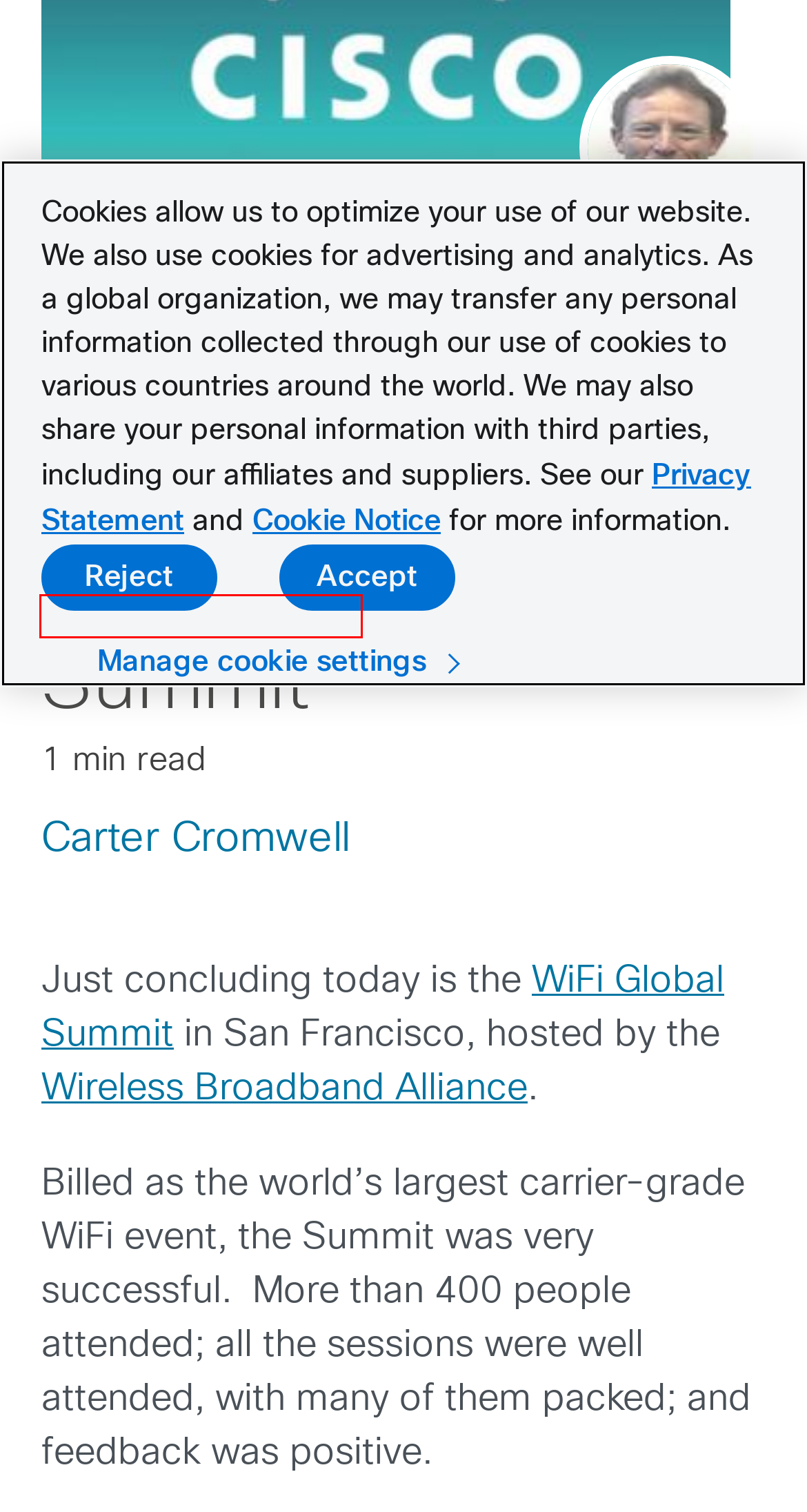Review the webpage screenshot and focus on the UI element within the red bounding box. Select the best-matching webpage description for the new webpage that follows after clicking the highlighted element. Here are the candidates:
A. operators - Cisco Blogs
B. Wi-Fi - Cisco Blogs
C. service_provider - Cisco Blogs
D. Executive Platform - Cisco Blogs
E. Cisco Online Privacy Statement - Cisco
F. WBA - Cisco Blogs
G. Cisco Blogs
H. Carter Cromwell

H